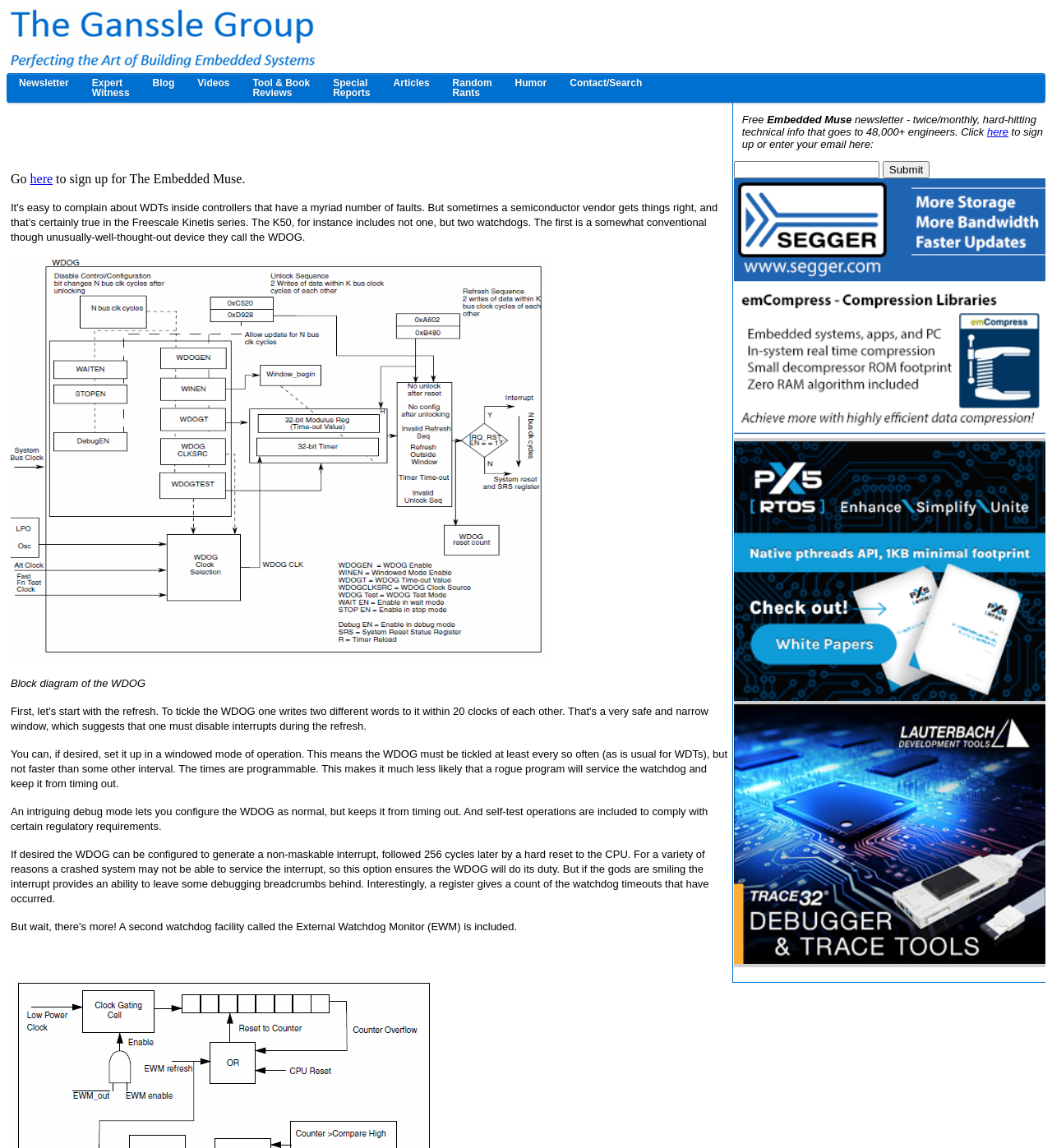Using the element description: "alt="The Ganssle Group logo"", determine the bounding box coordinates. The coordinates should be in the format [left, top, right, bottom], with values between 0 and 1.

[0.006, 0.051, 0.304, 0.063]